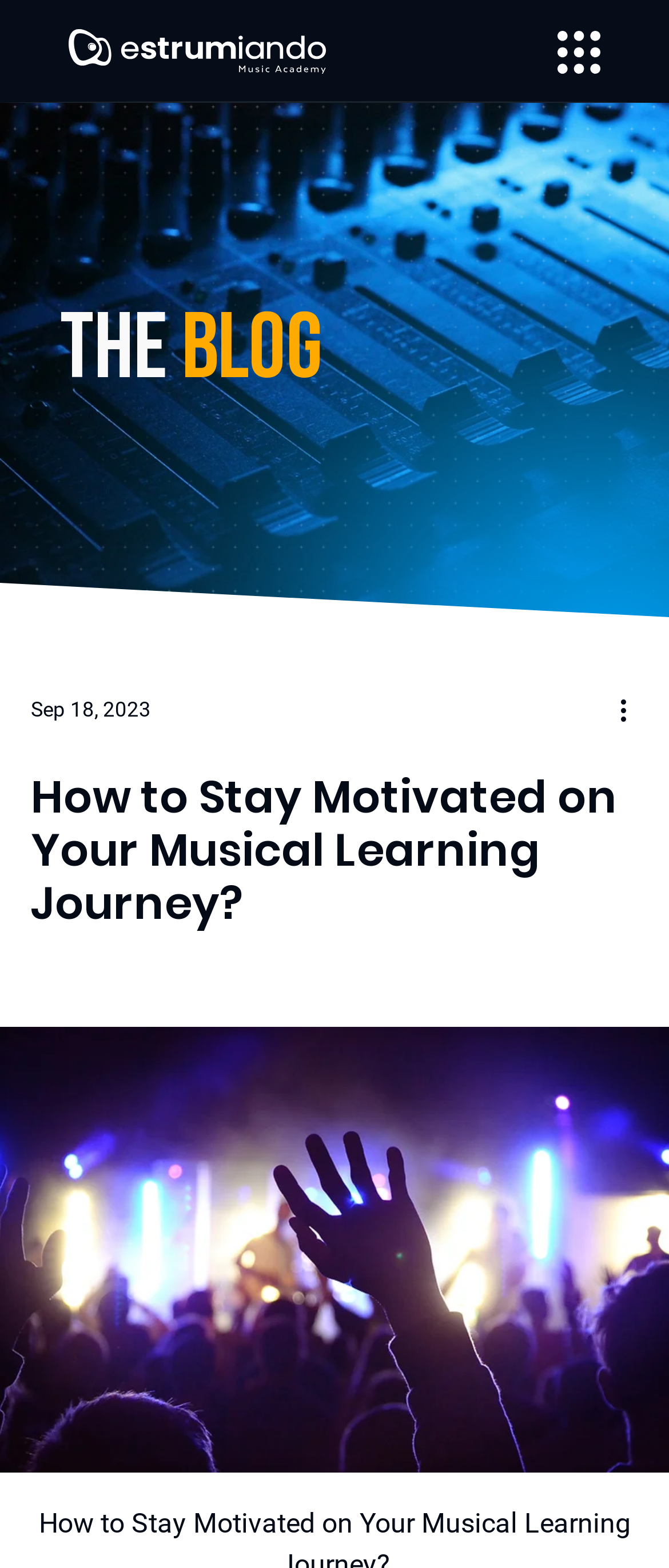Offer a detailed account of what is visible on the webpage.

The webpage is about staying motivated on a musical learning journey. At the top right corner, there is a button with no text. On the top left, there are two identical links side by side. Below these links, there is a section with a date "Sep 18, 2023" on the left, and a button "More actions" on the right, accompanied by a small image. 

The main heading "How to Stay Motivated on Your Musical Learning Journey?" is located below this section, spanning almost the entire width of the page. Above this heading, there is a large image that takes up most of the page's width, depicting a concert scene with the theme of being motivated.

Further down, there is a secondary heading "The Blog" that occupies a significant portion of the page's width.